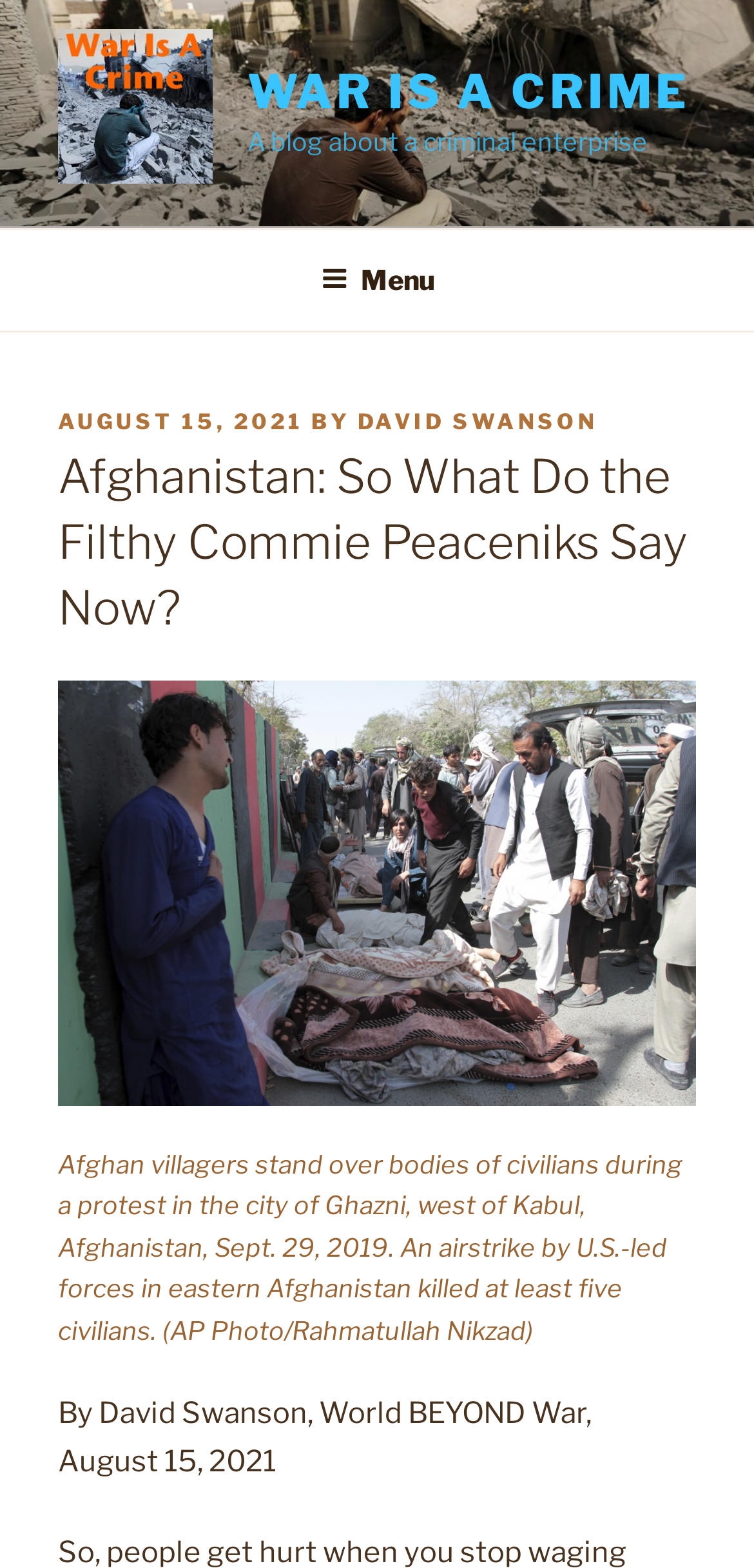Using the element description: "parent_node: WAR IS A CRIME", determine the bounding box coordinates. The coordinates should be in the format [left, top, right, bottom], with values between 0 and 1.

[0.077, 0.018, 0.321, 0.127]